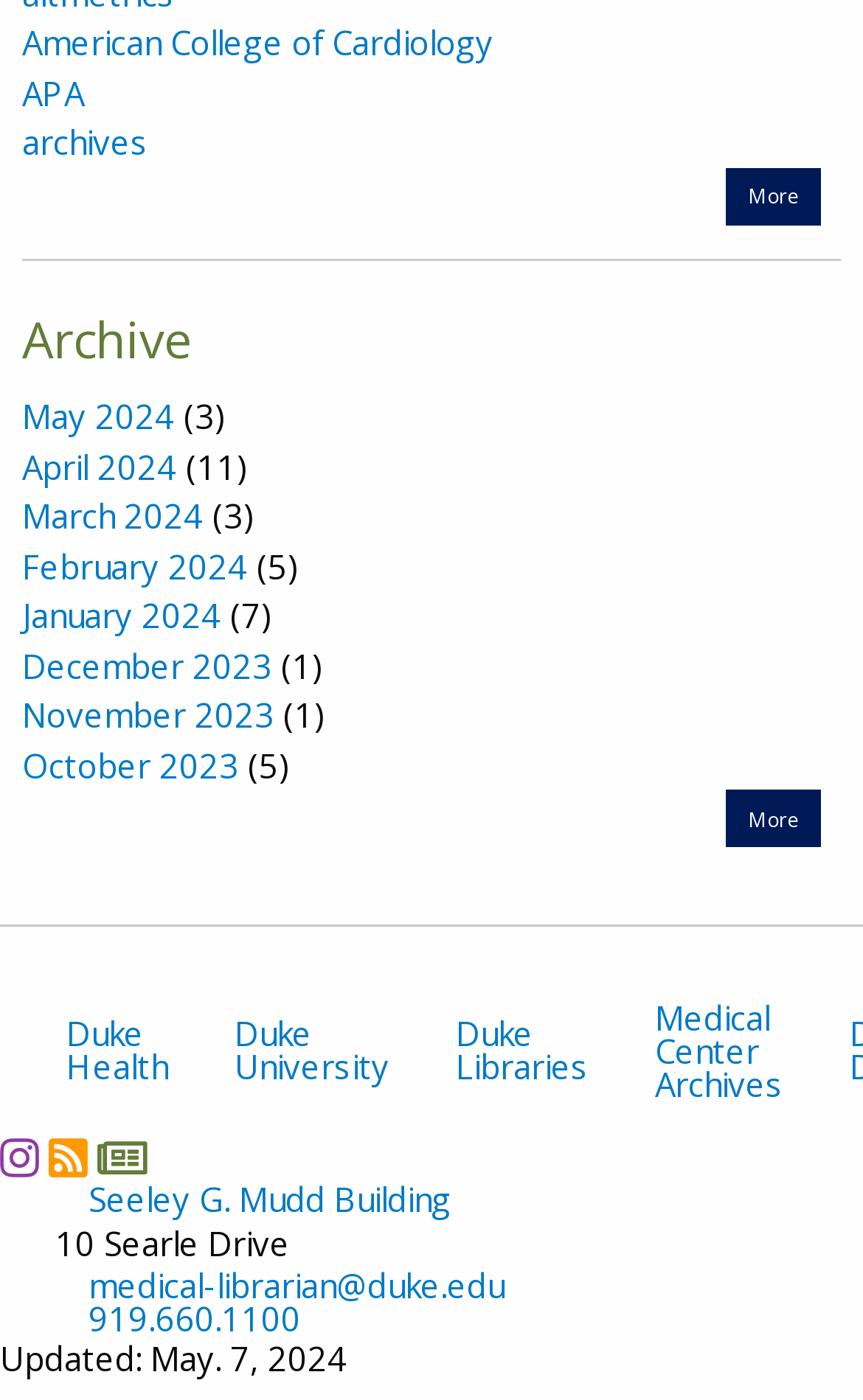Determine the bounding box coordinates of the clickable element to complete this instruction: "Click on American College of Cardiology". Provide the coordinates in the format of four float numbers between 0 and 1, [left, top, right, bottom].

[0.026, 0.015, 0.572, 0.046]